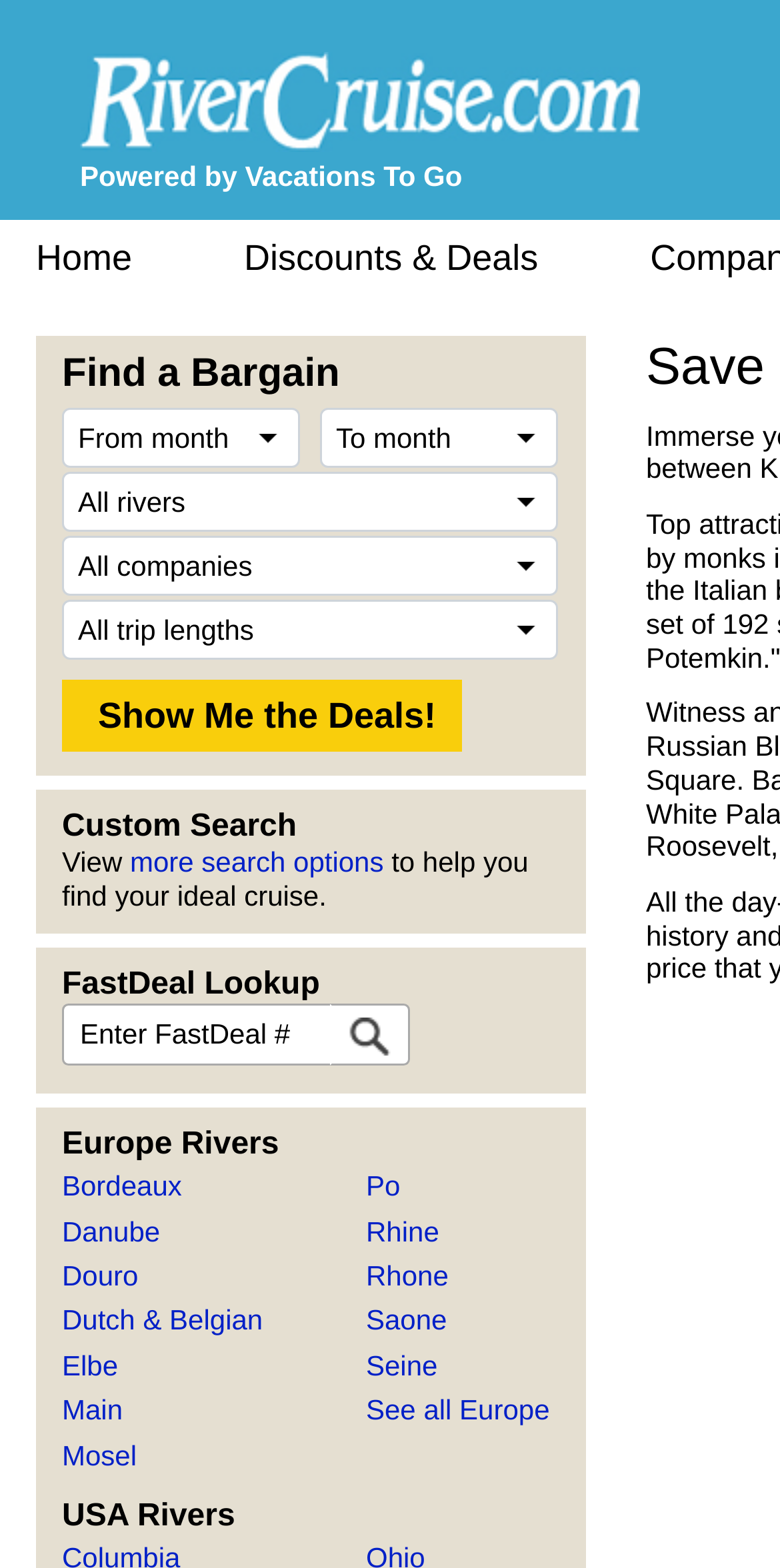Please locate and retrieve the main header text of the webpage.

Save up to 50% on Dnieper River Cruises!